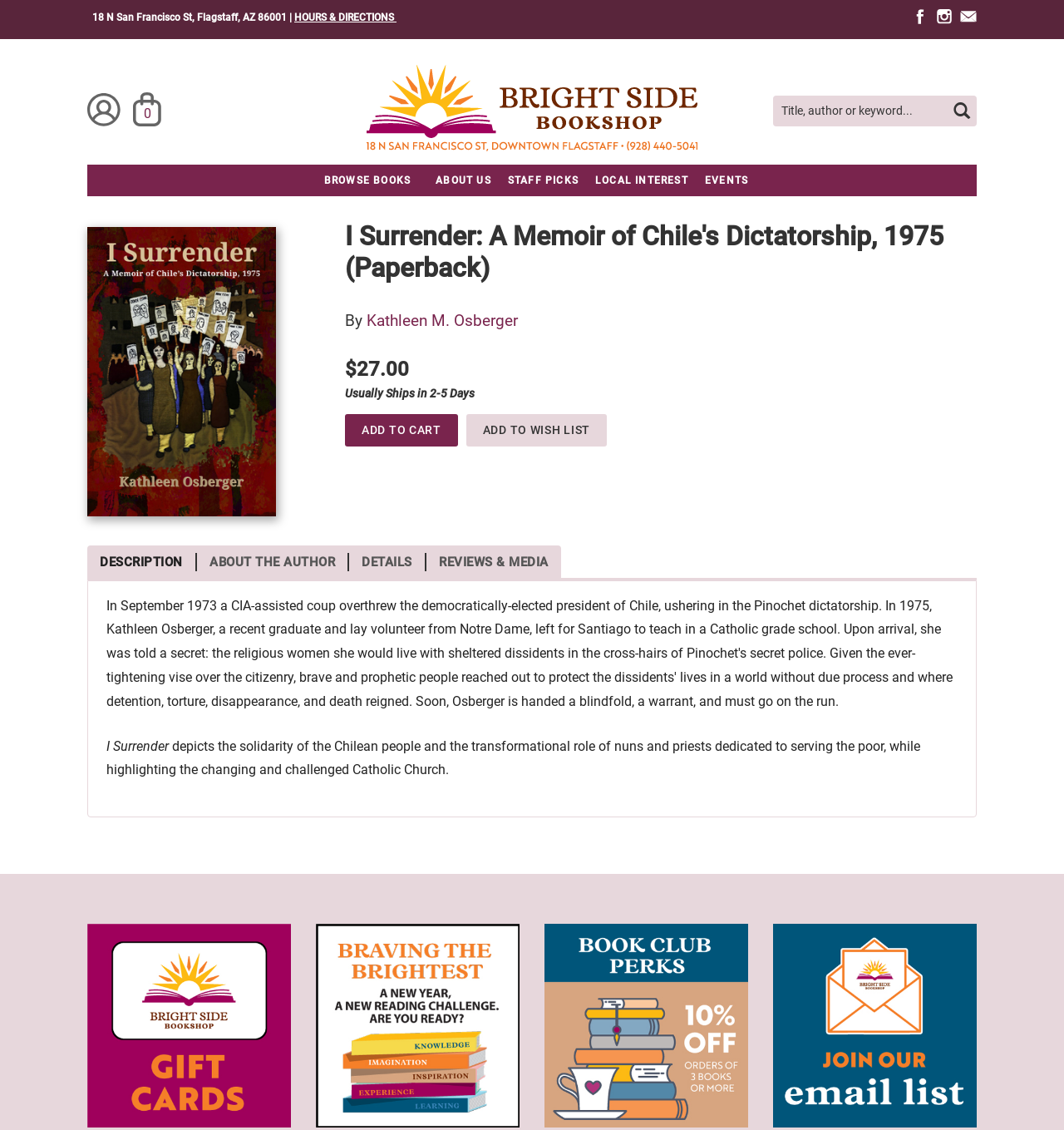Please determine the bounding box coordinates of the element to click in order to execute the following instruction: "View staff picks". The coordinates should be four float numbers between 0 and 1, specified as [left, top, right, bottom].

[0.469, 0.146, 0.552, 0.174]